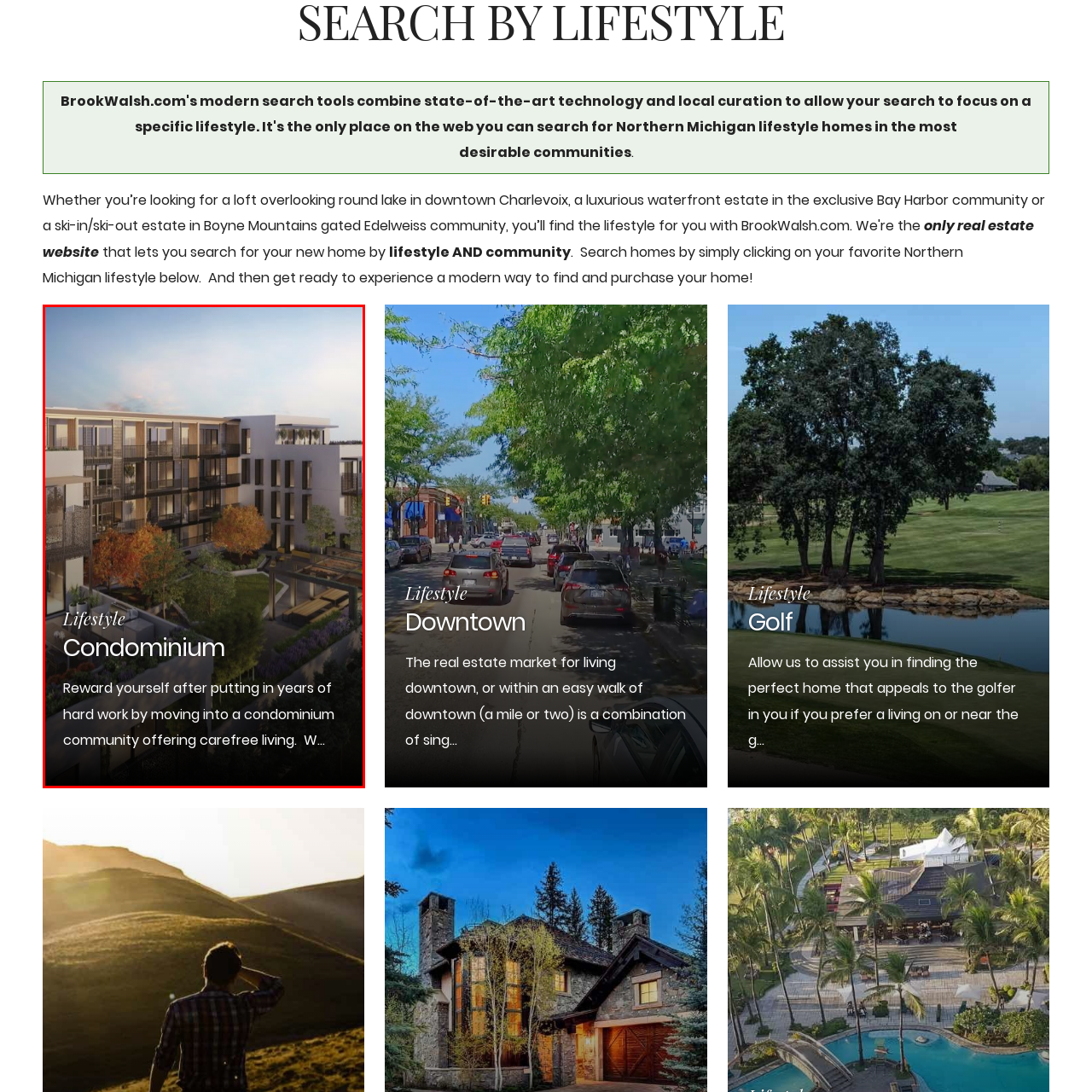Give a detailed account of the scene depicted in the image inside the red rectangle.

**Caption:** 

Explore the enticing lifestyle of condominiums, where modern design meets carefree living. This contemporary condominium community showcases elegant architecture and beautifully landscaped outdoor spaces, inviting residents to embrace a vibrant lifestyle after years of hard work. With amenities thoughtfully designed for comfort and leisure, this is the perfect place to reward yourself. Engage with a community that prioritizes relaxation and sophistication, making it an ideal choice for those seeking a tranquil yet stylish living experience.